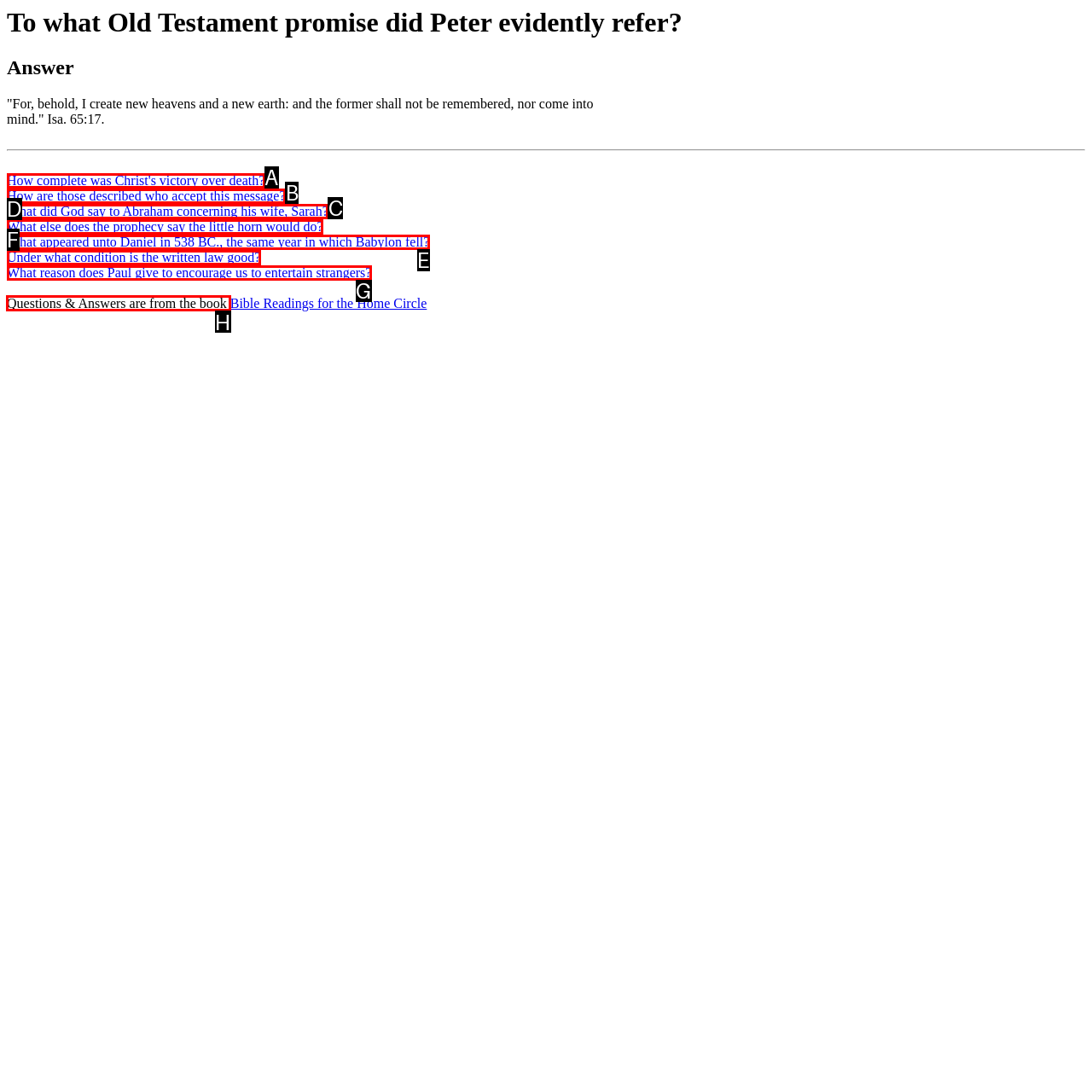To complete the task: Read 'Questions & Answers are from the book', which option should I click? Answer with the appropriate letter from the provided choices.

H